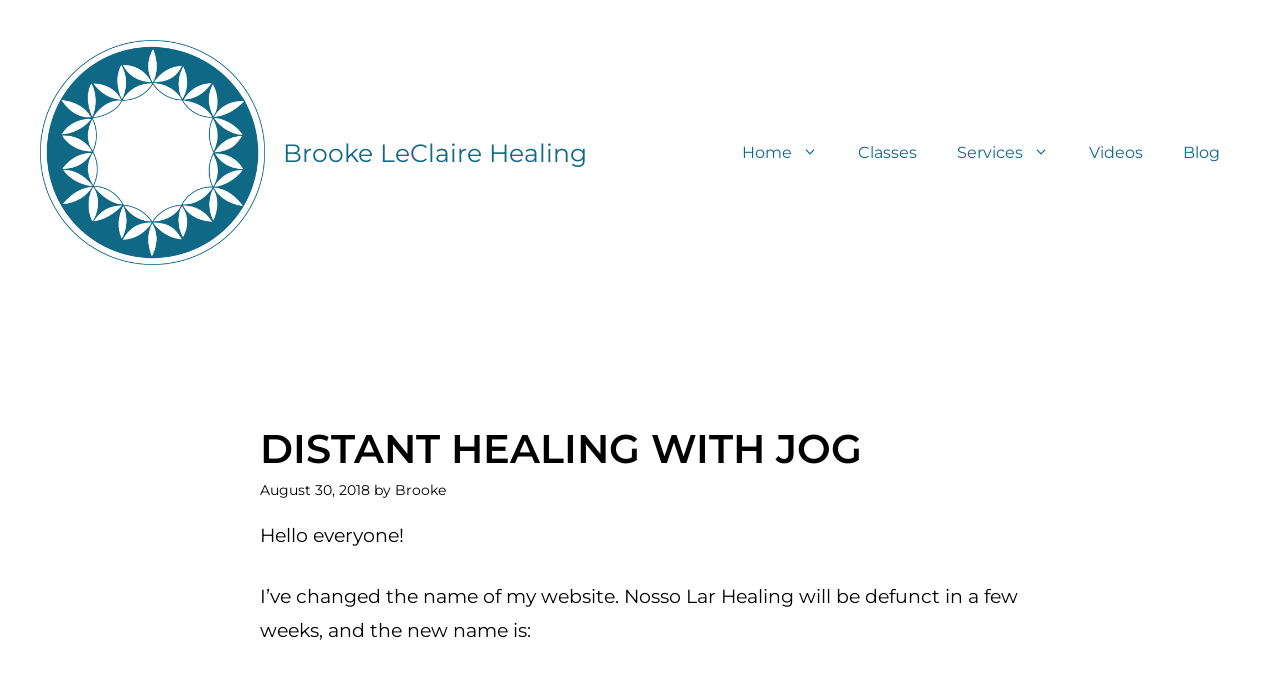What is the first sentence of the content?
Please give a well-detailed answer to the question.

The first sentence of the content is 'Hello everyone!', which is a static text element in the content section.